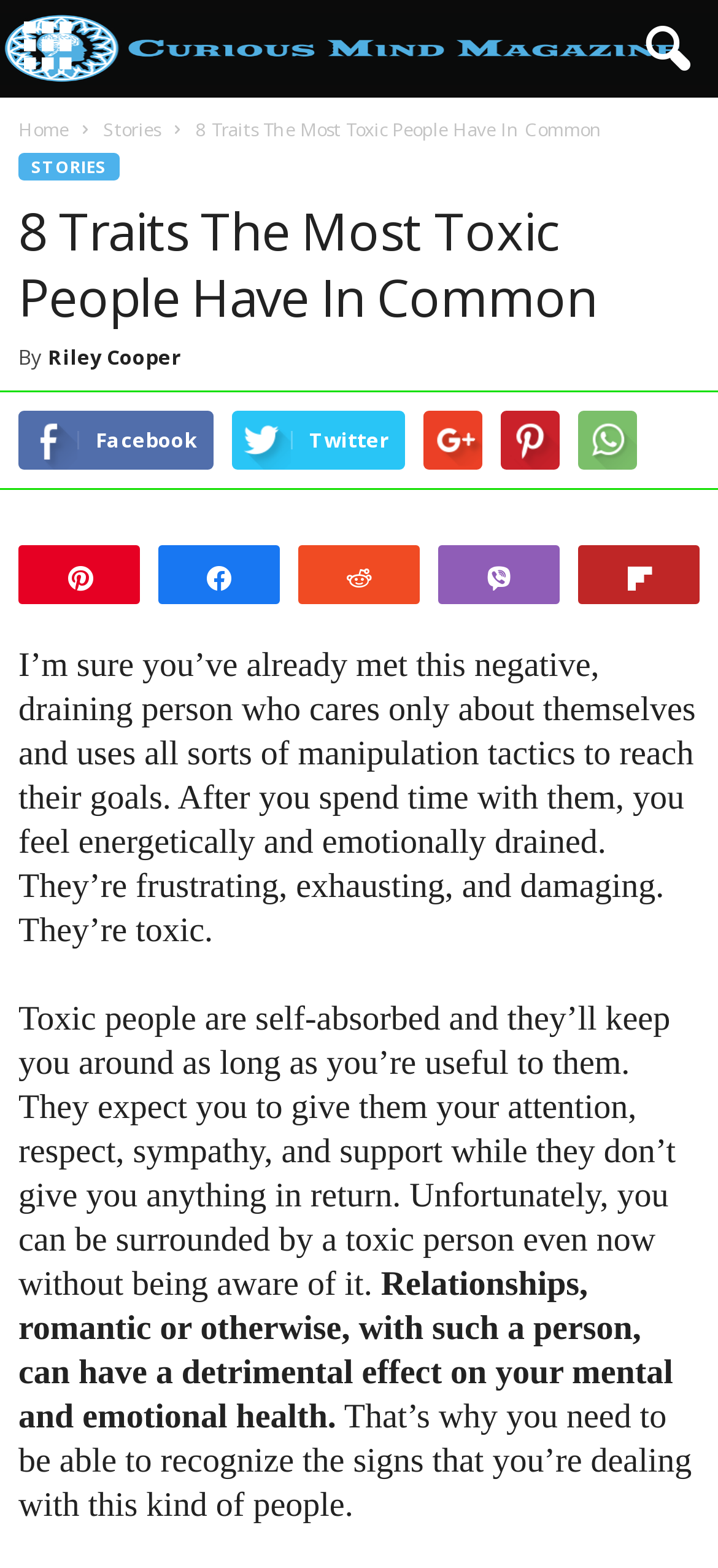Extract the primary headline from the webpage and present its text.

8 Traits The Most Toxic People Have In Common